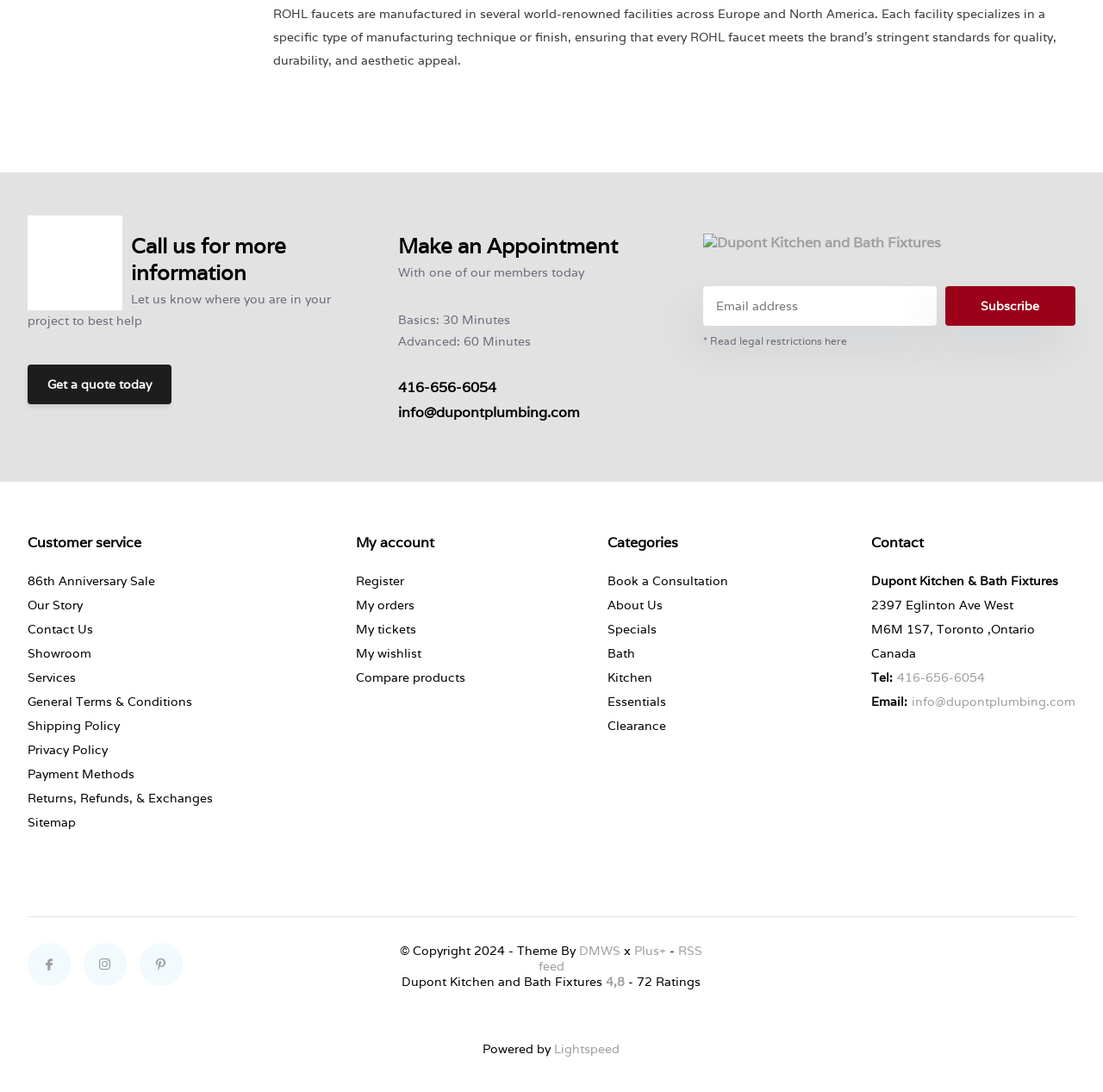Identify the bounding box coordinates for the UI element described by the following text: "Compare products". Provide the coordinates as four float numbers between 0 and 1, in the format [left, top, right, bottom].

[0.322, 0.613, 0.422, 0.628]